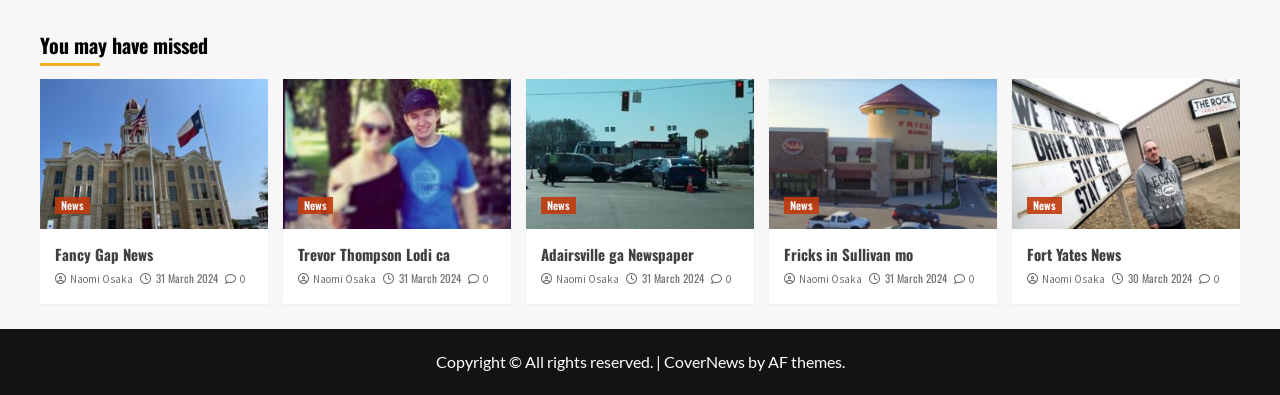What is the name of the website?
By examining the image, provide a one-word or phrase answer.

CoverNews